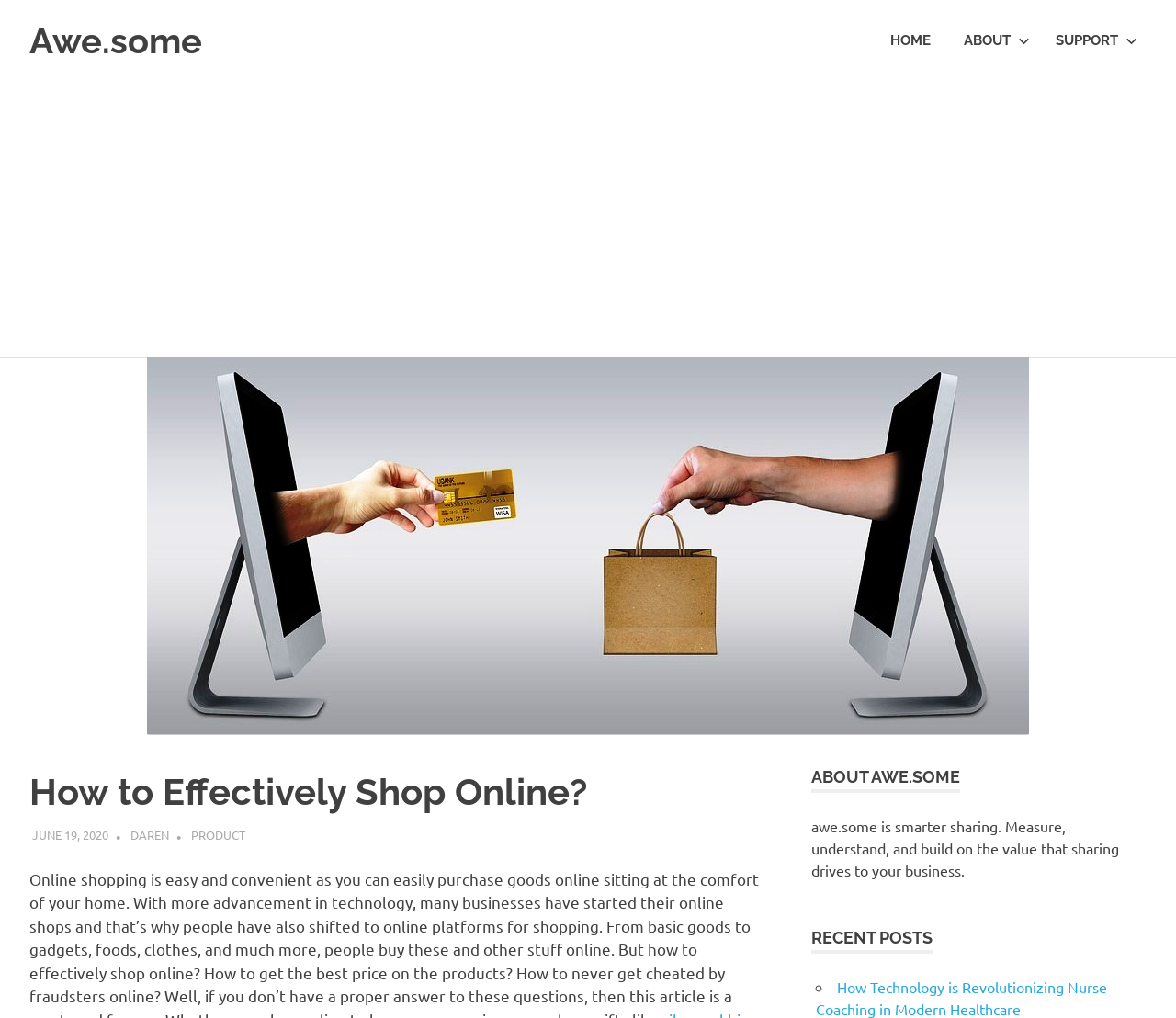Specify the bounding box coordinates of the region I need to click to perform the following instruction: "read the article about nurse coaching". The coordinates must be four float numbers in the range of 0 to 1, i.e., [left, top, right, bottom].

[0.694, 0.96, 0.941, 1.0]